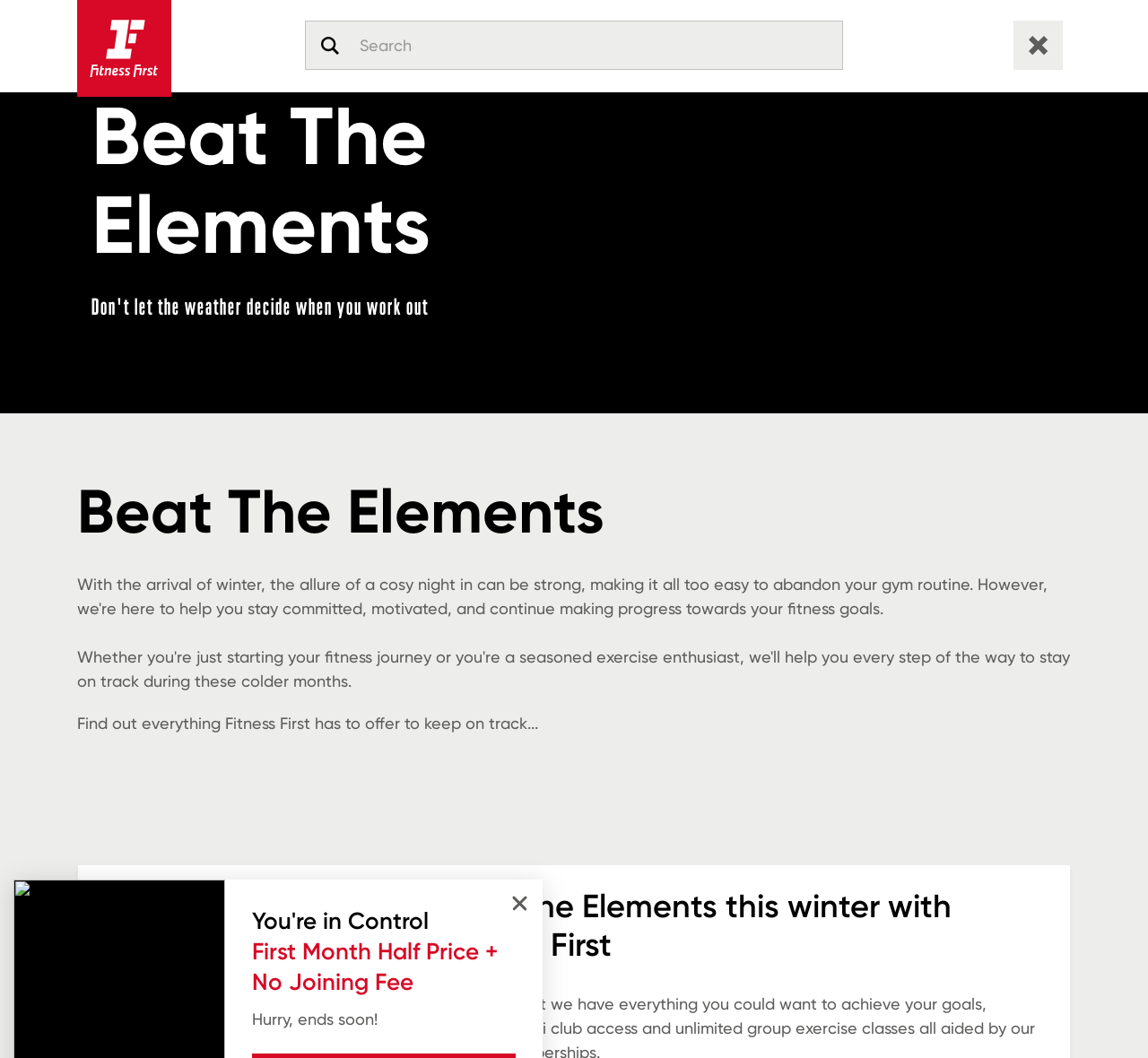What is the purpose of the 'Search' button?
Please answer the question as detailed as possible.

The 'Search' button is likely used to find specific information on the website, such as gym locations, class schedules, or personal training services.